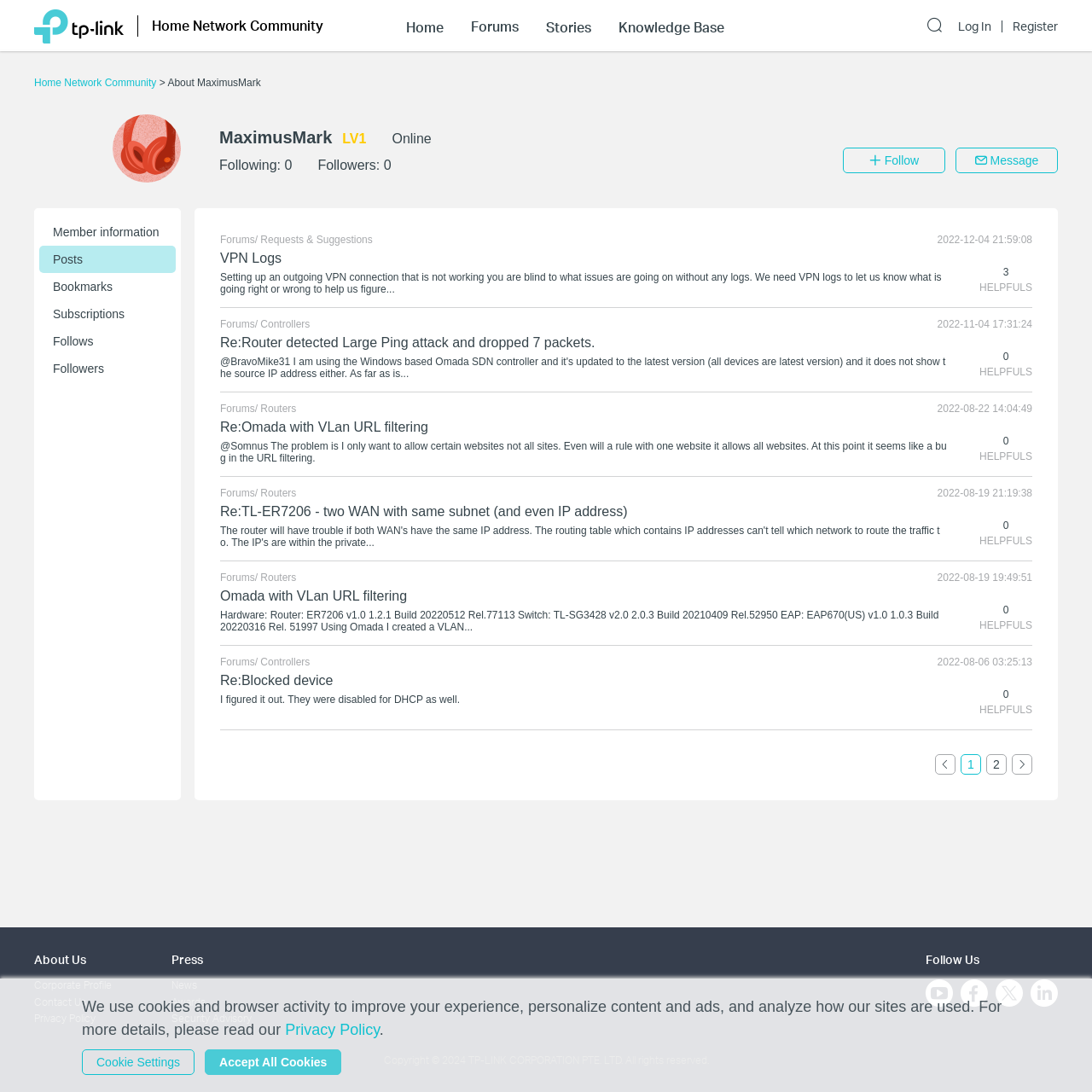Please provide a short answer using a single word or phrase for the question:
What is the username of the user profile?

MaximusMark